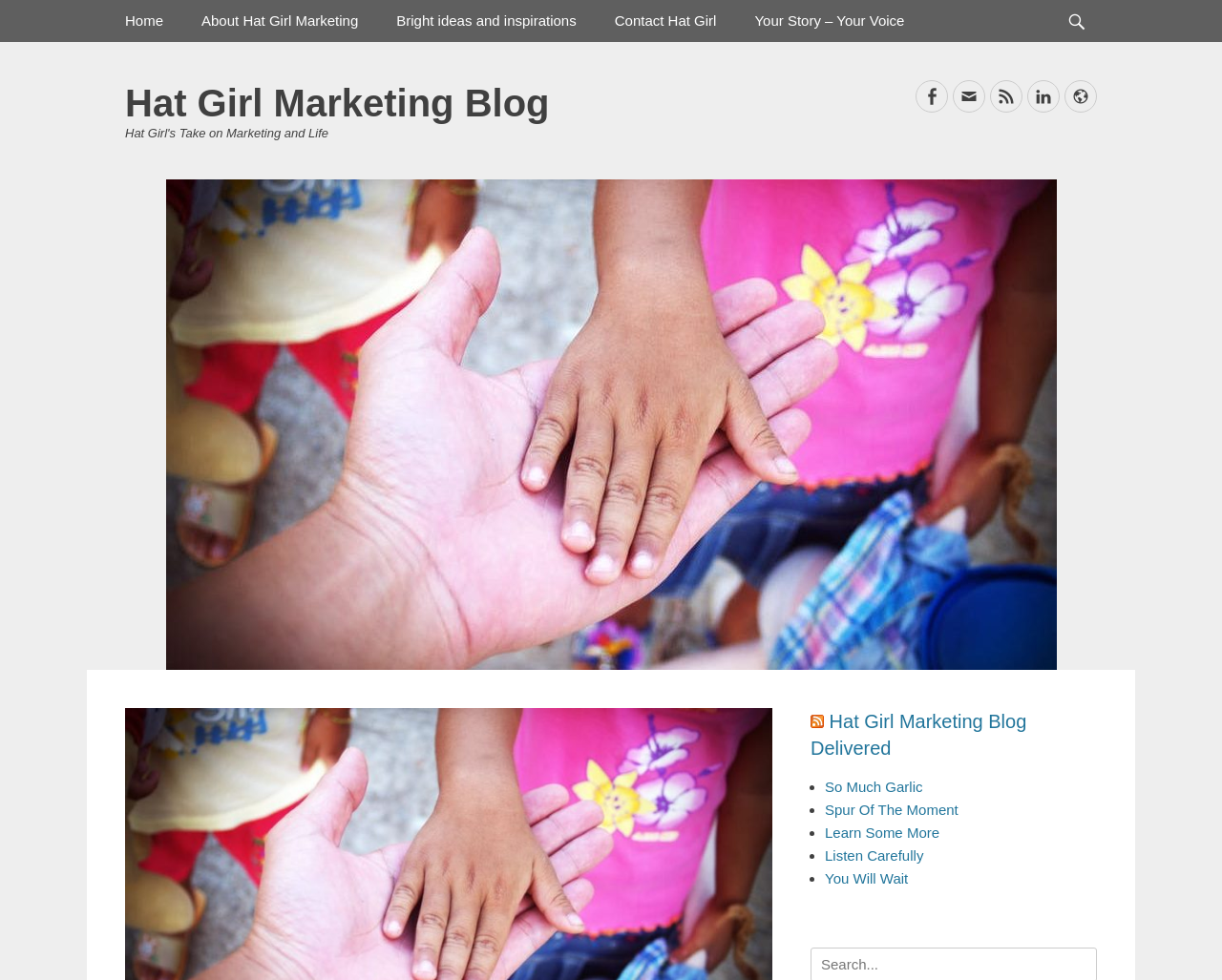Please identify the bounding box coordinates of the clickable element to fulfill the following instruction: "Visit Hat Girl Marketing Blog homepage". The coordinates should be four float numbers between 0 and 1, i.e., [left, top, right, bottom].

[0.102, 0.084, 0.45, 0.127]